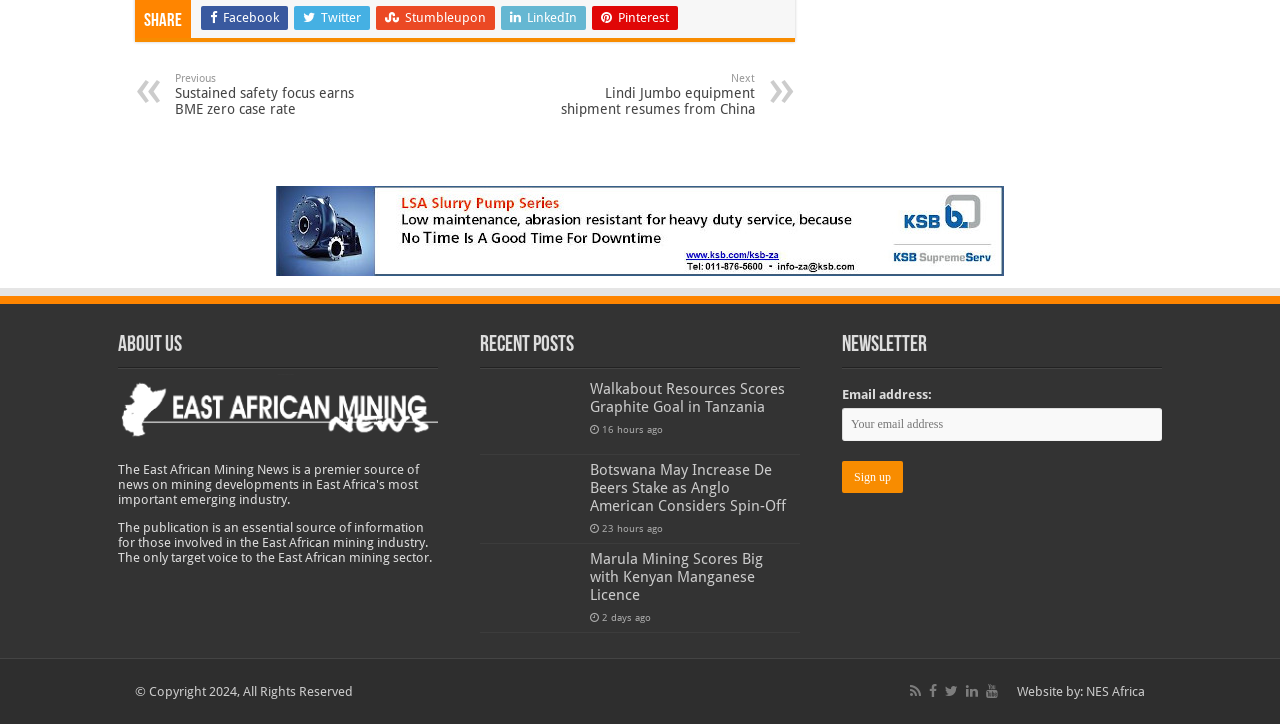Please respond in a single word or phrase: 
What is the function of the social media links at the top of the webpage?

To share content